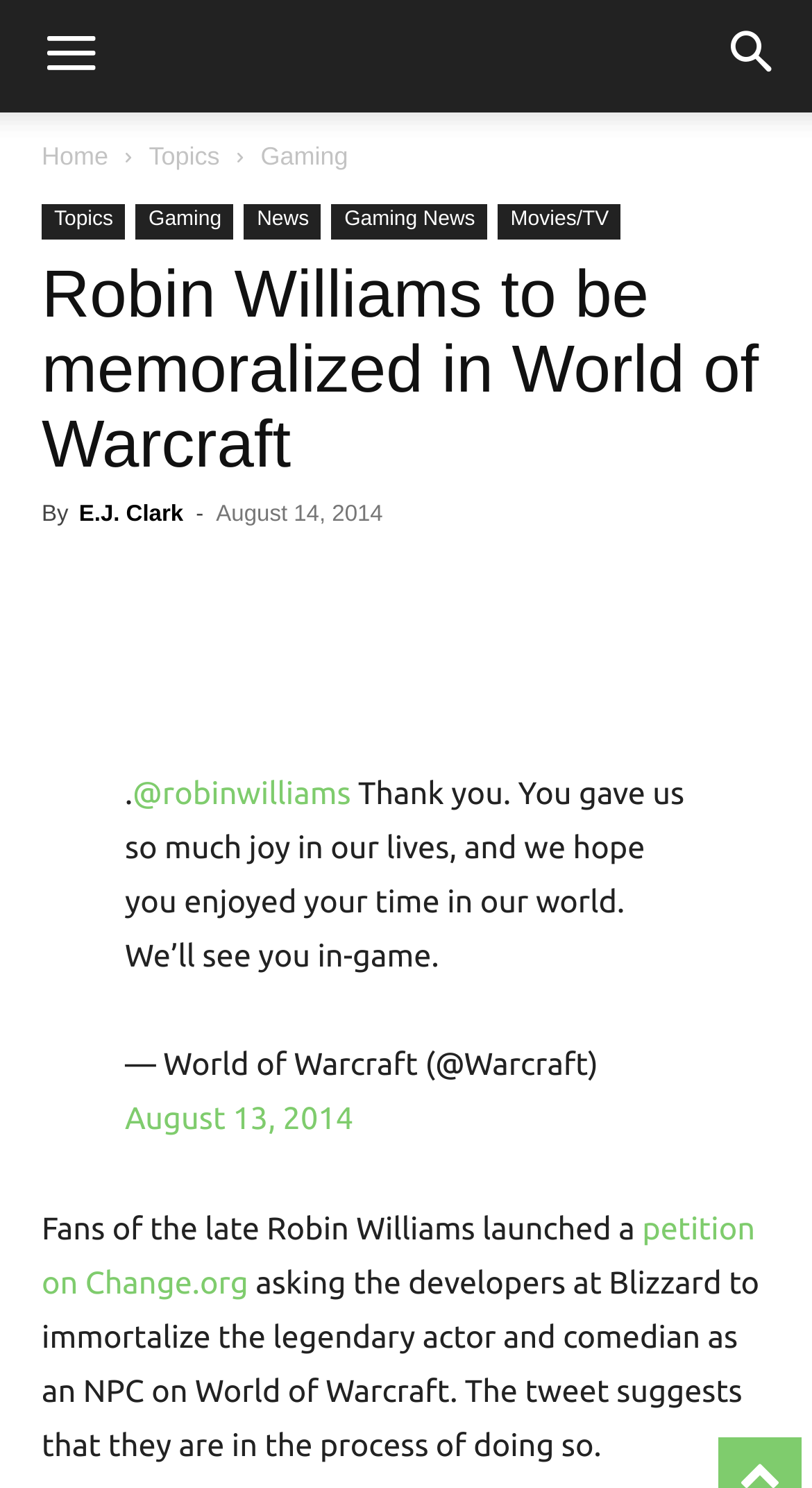Based on the element description Home, identify the bounding box of the UI element in the given webpage screenshot. The coordinates should be in the format (top-left x, top-left y, bottom-right x, bottom-right y) and must be between 0 and 1.

[0.051, 0.095, 0.133, 0.115]